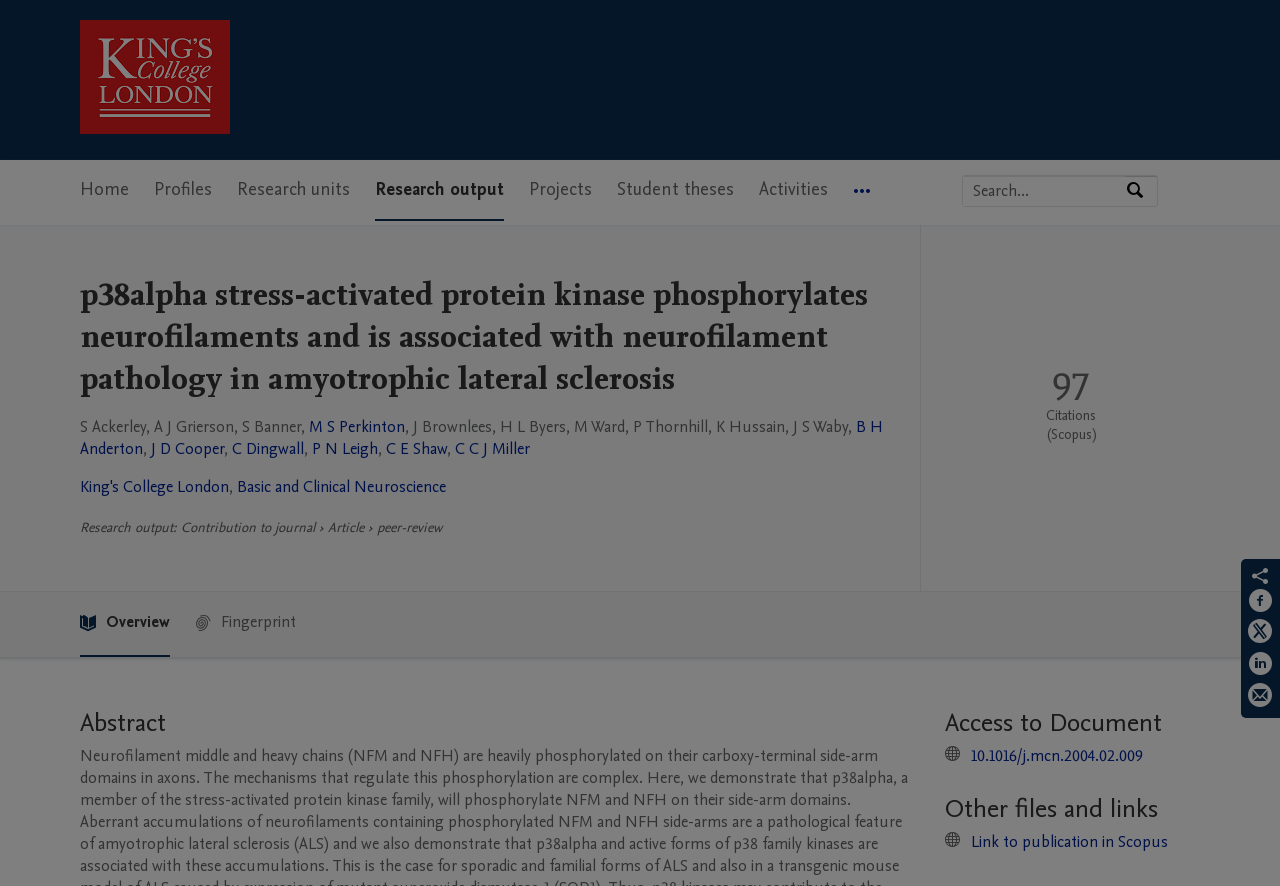Please specify the bounding box coordinates of the area that should be clicked to accomplish the following instruction: "Search for software". The coordinates should consist of four float numbers between 0 and 1, i.e., [left, top, right, bottom].

None